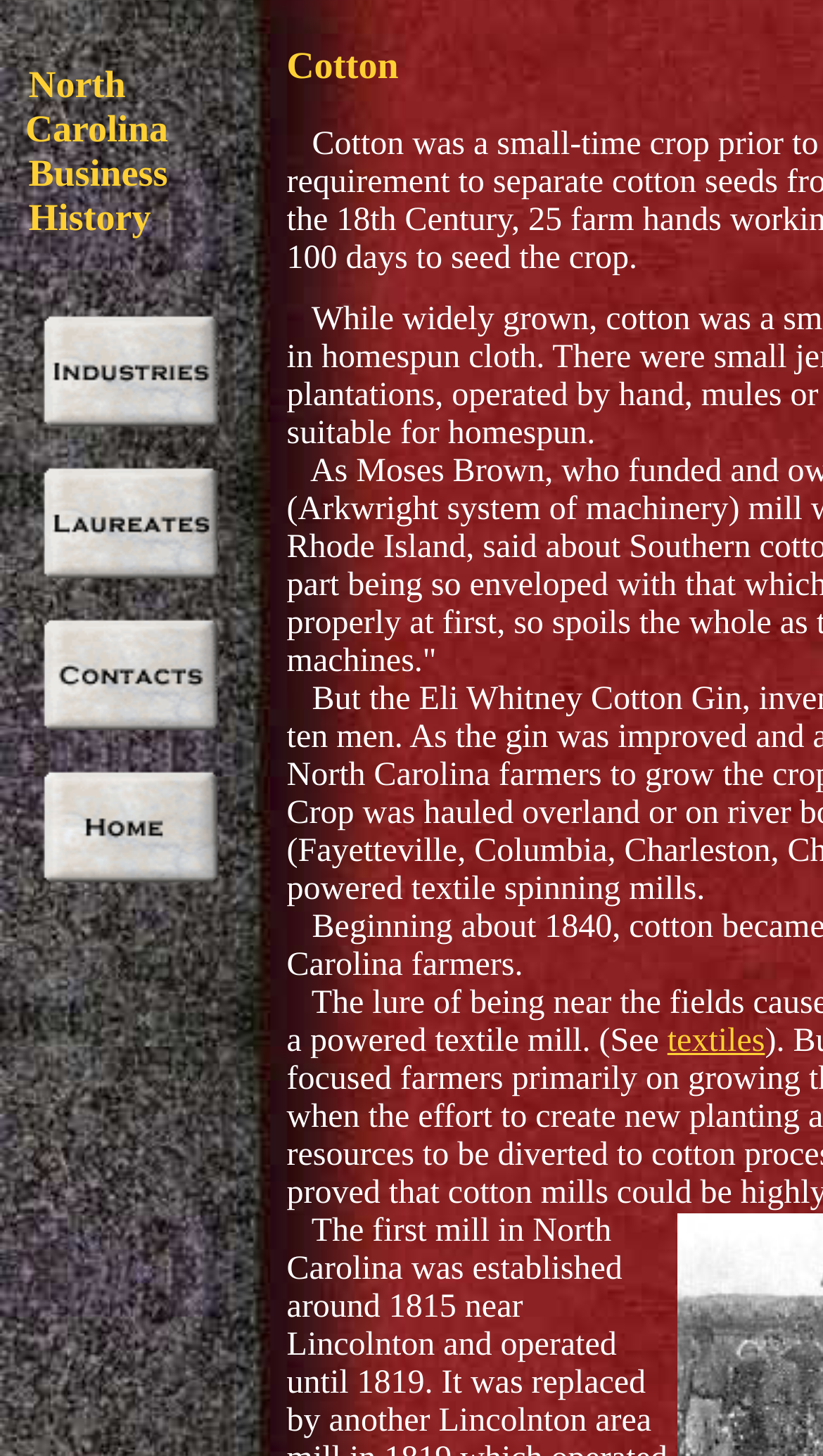Respond to the following question with a brief word or phrase:
What is the word above the first image?

History